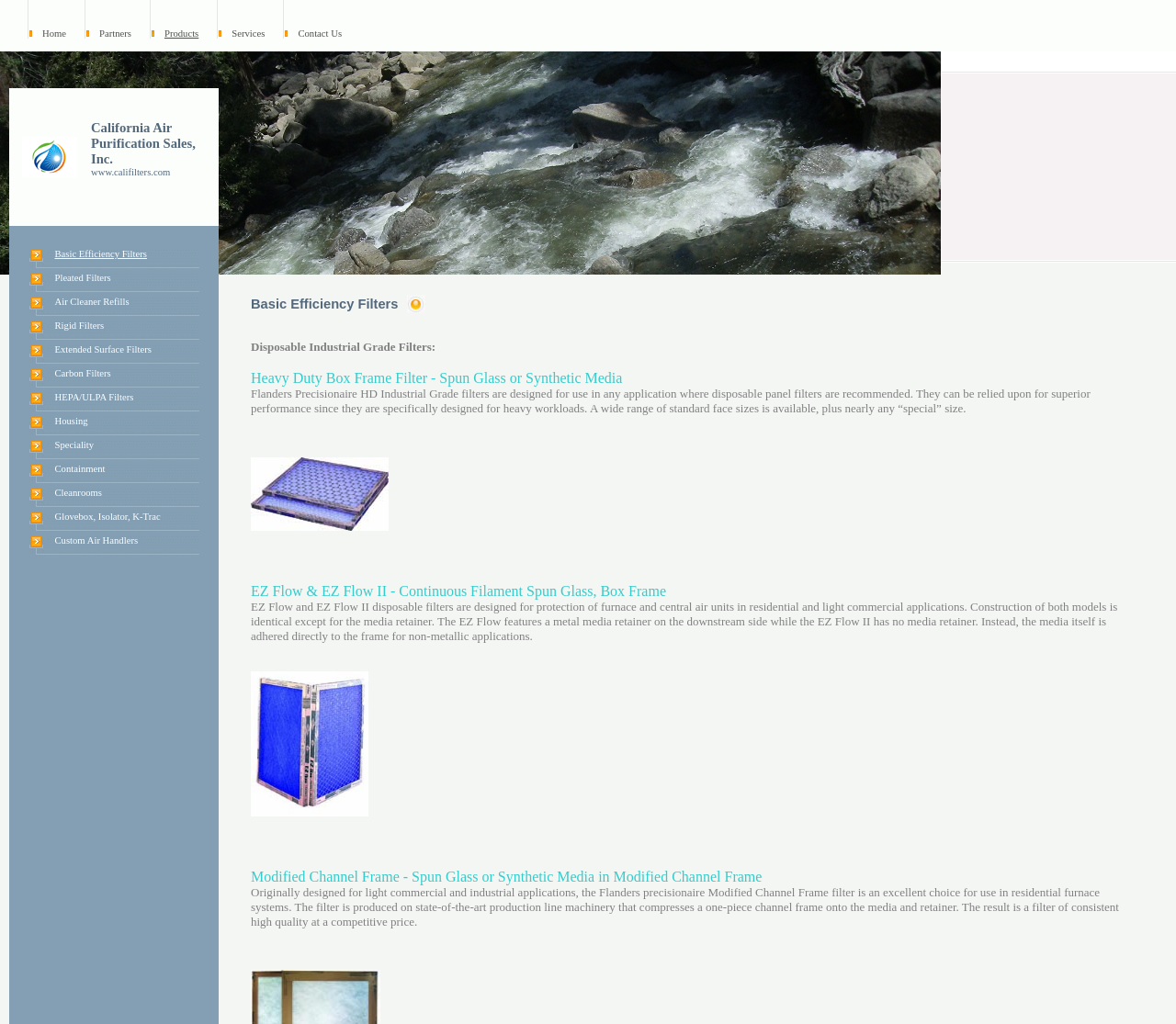Find and indicate the bounding box coordinates of the region you should select to follow the given instruction: "Contact Us".

[0.253, 0.028, 0.291, 0.038]